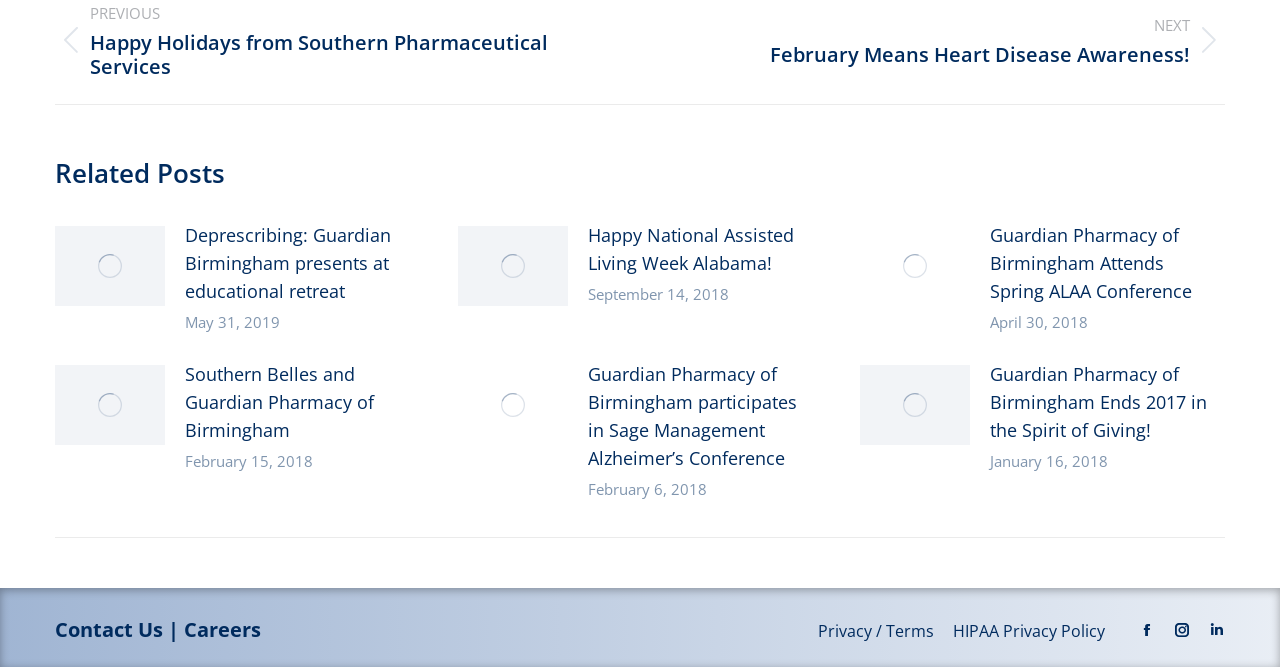Respond with a single word or phrase for the following question: 
What is the topic of the post 'Deprescribing: Guardian Birmingham presents at educational retreat'?

Deprescribing